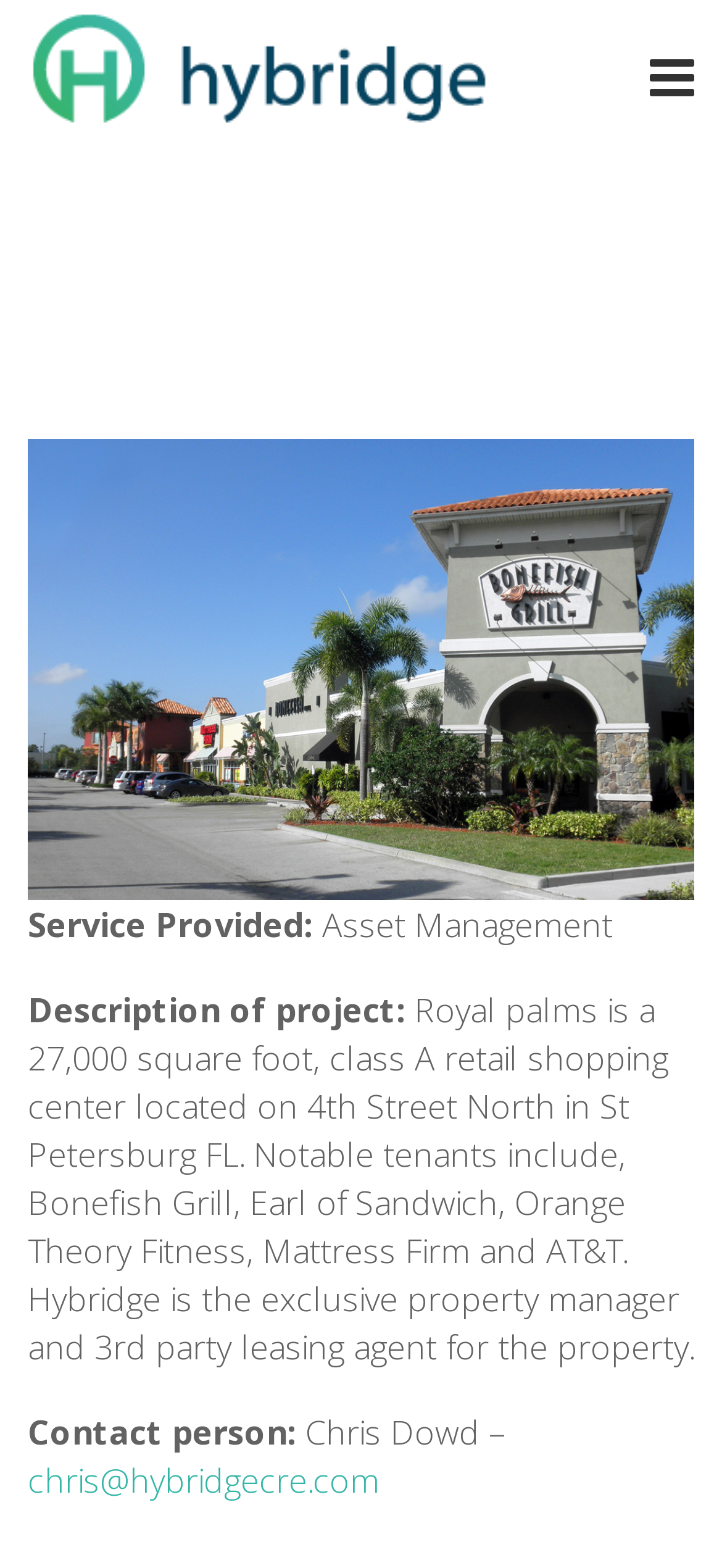Please provide the main heading of the webpage content.

ROYAL PALMS ON 4TH